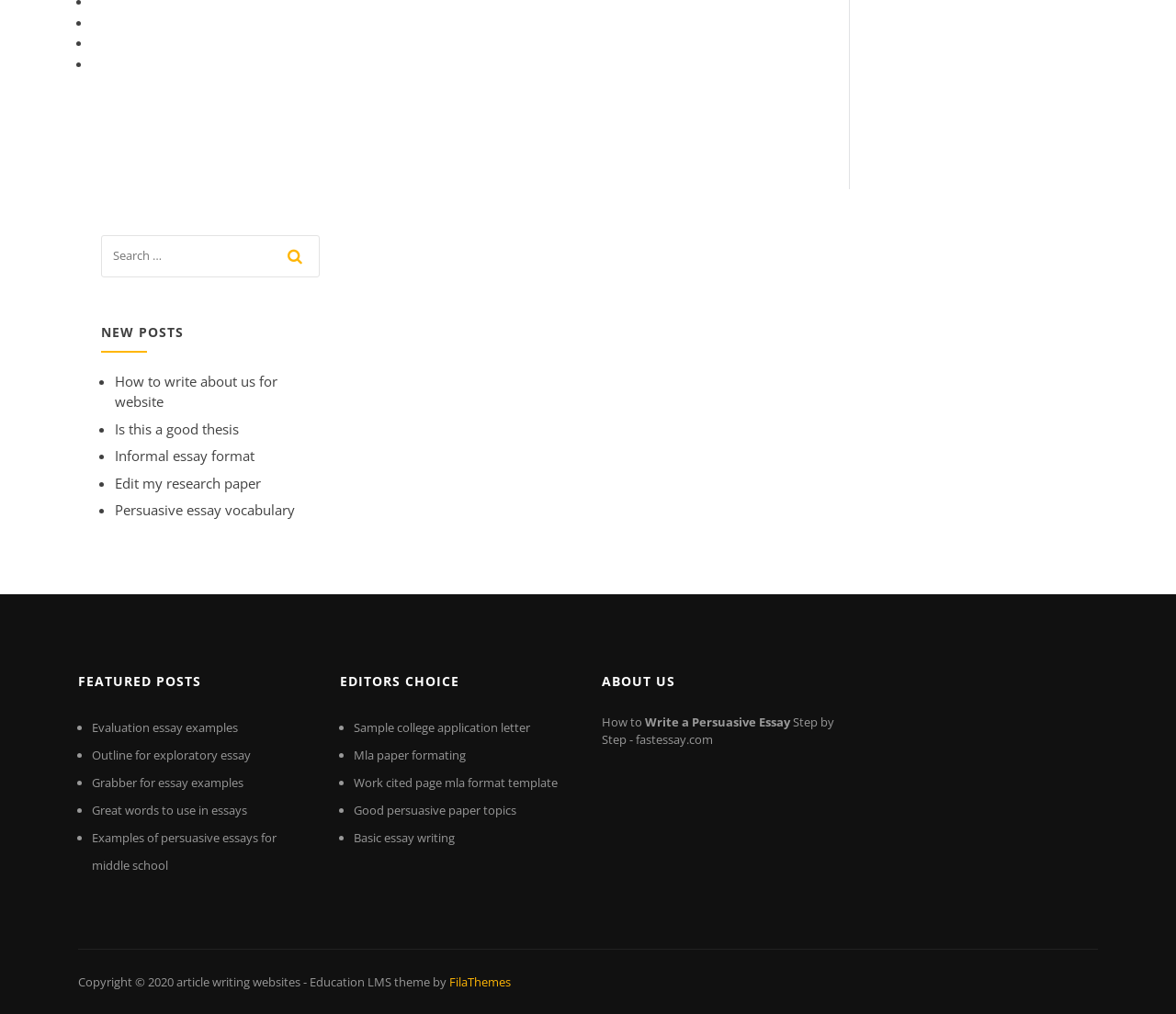Please identify the bounding box coordinates of the clickable area that will allow you to execute the instruction: "Read the article 'How to write about us for website'".

[0.098, 0.367, 0.236, 0.405]